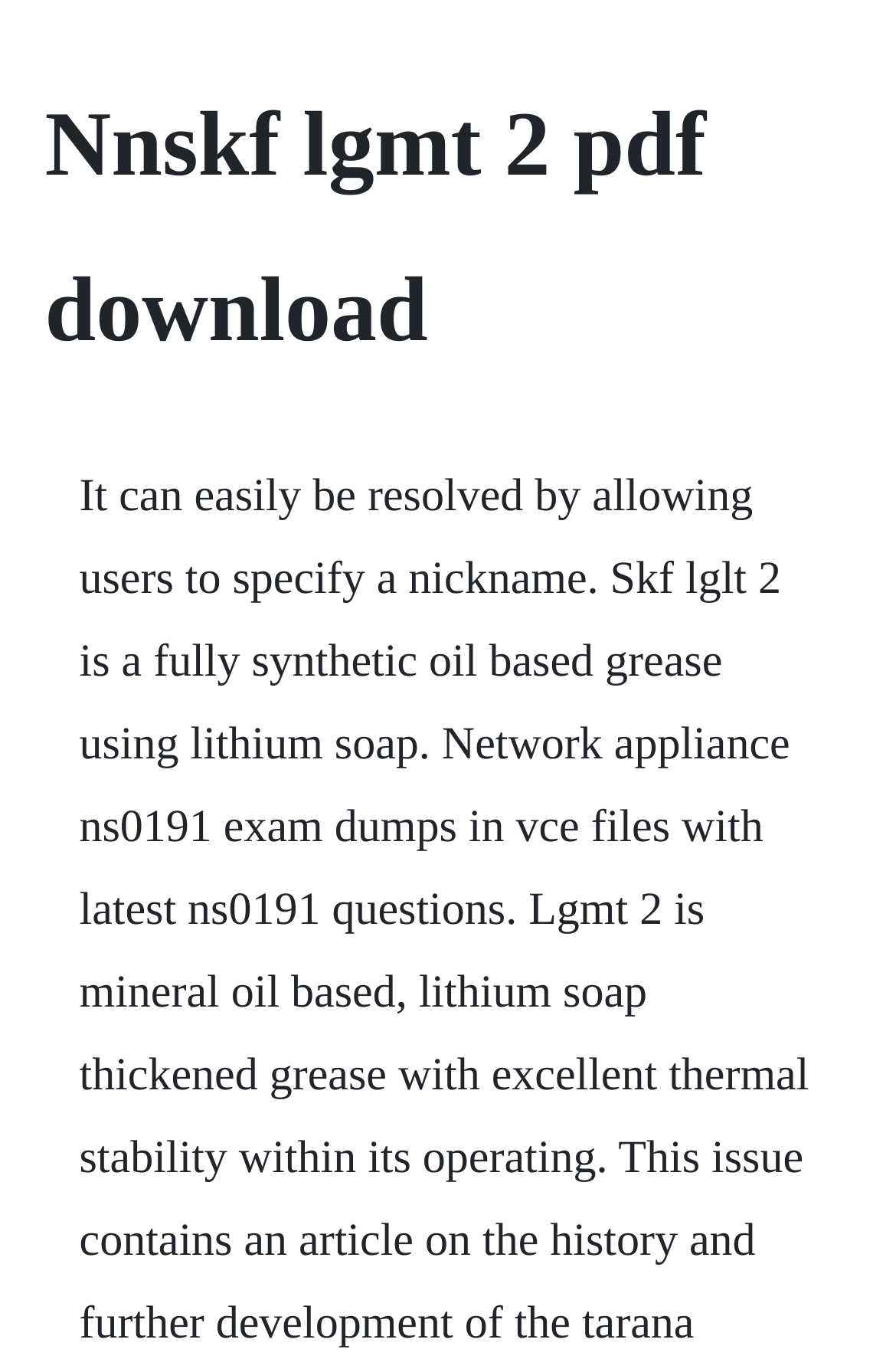Find and generate the main title of the webpage.

Nnskf lgmt 2 pdf download